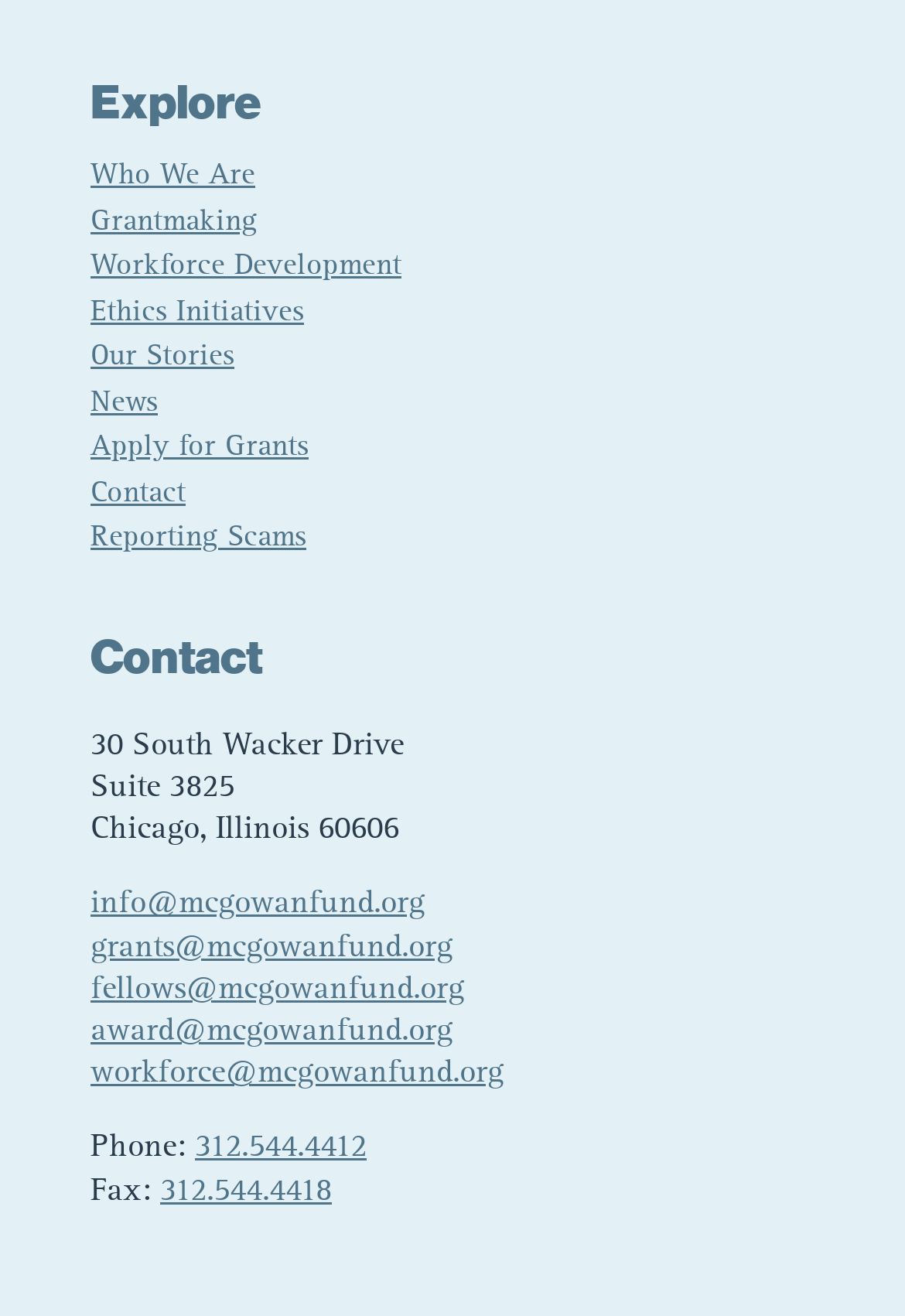Carefully examine the image and provide an in-depth answer to the question: How many phone numbers are listed on the contact page?

I counted the number of phone numbers listed on the contact page, which is only one, '312.544.4412'.